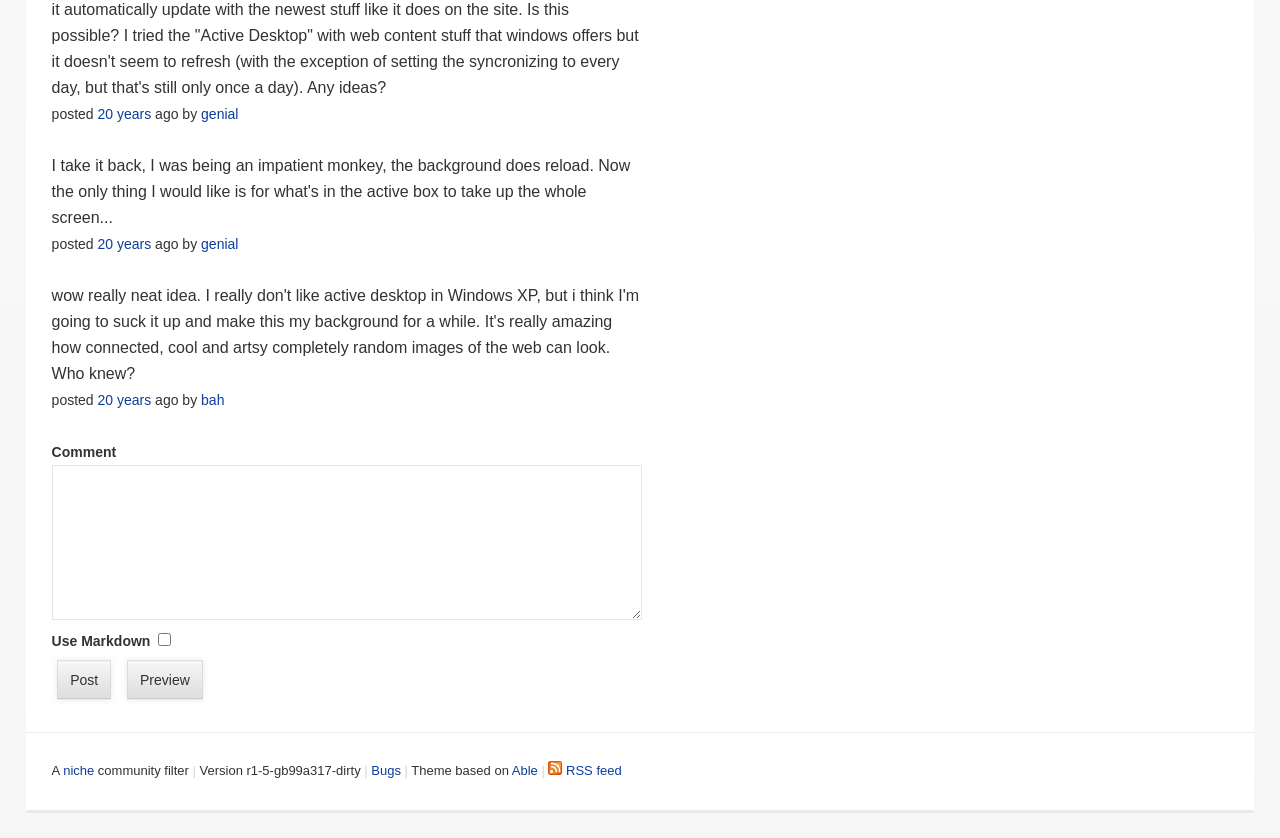Identify the bounding box of the UI element that matches this description: "genial".

[0.157, 0.281, 0.186, 0.3]